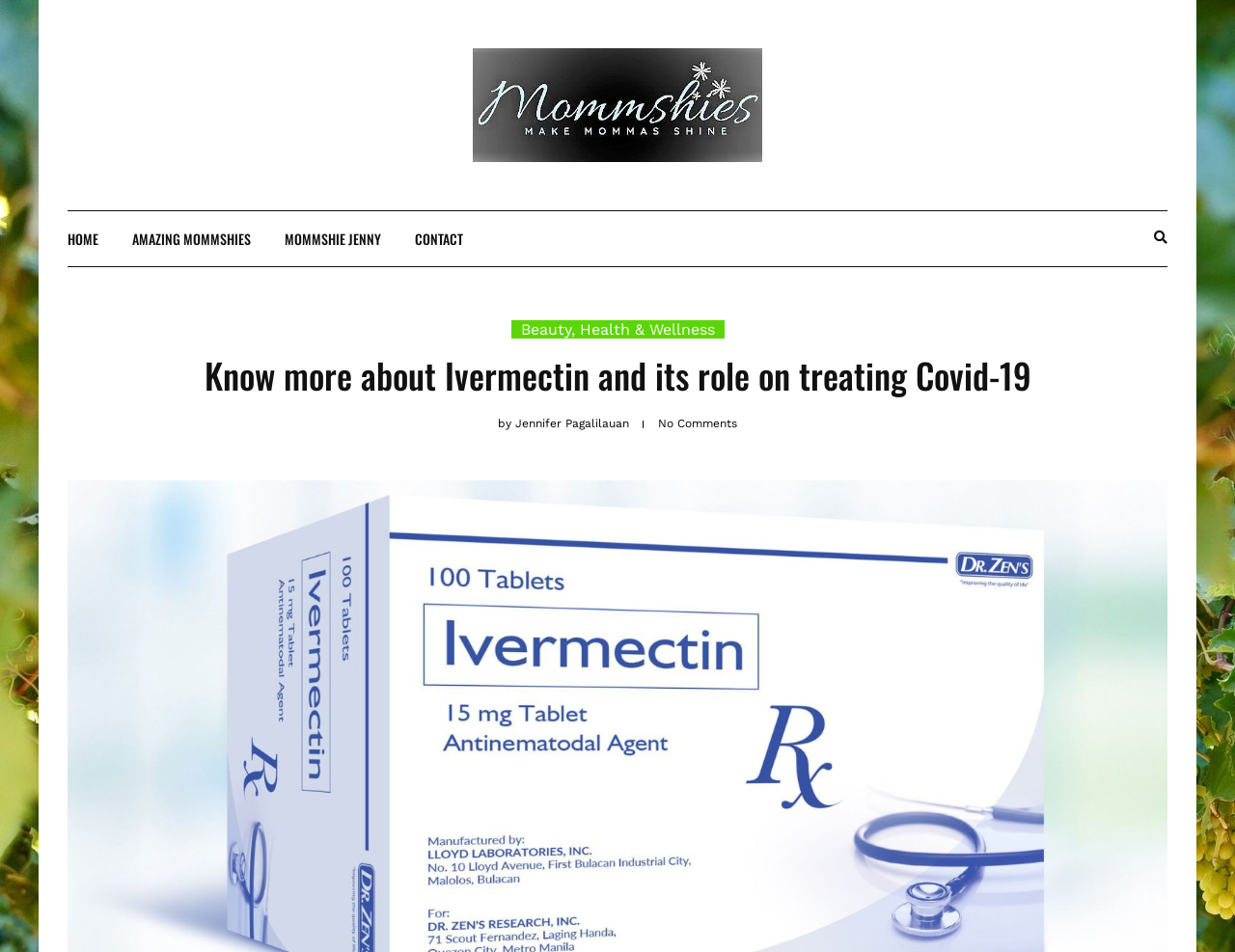Provide a single word or phrase answer to the question: 
Who is the author of the article?

Jennifer Pagalilauan